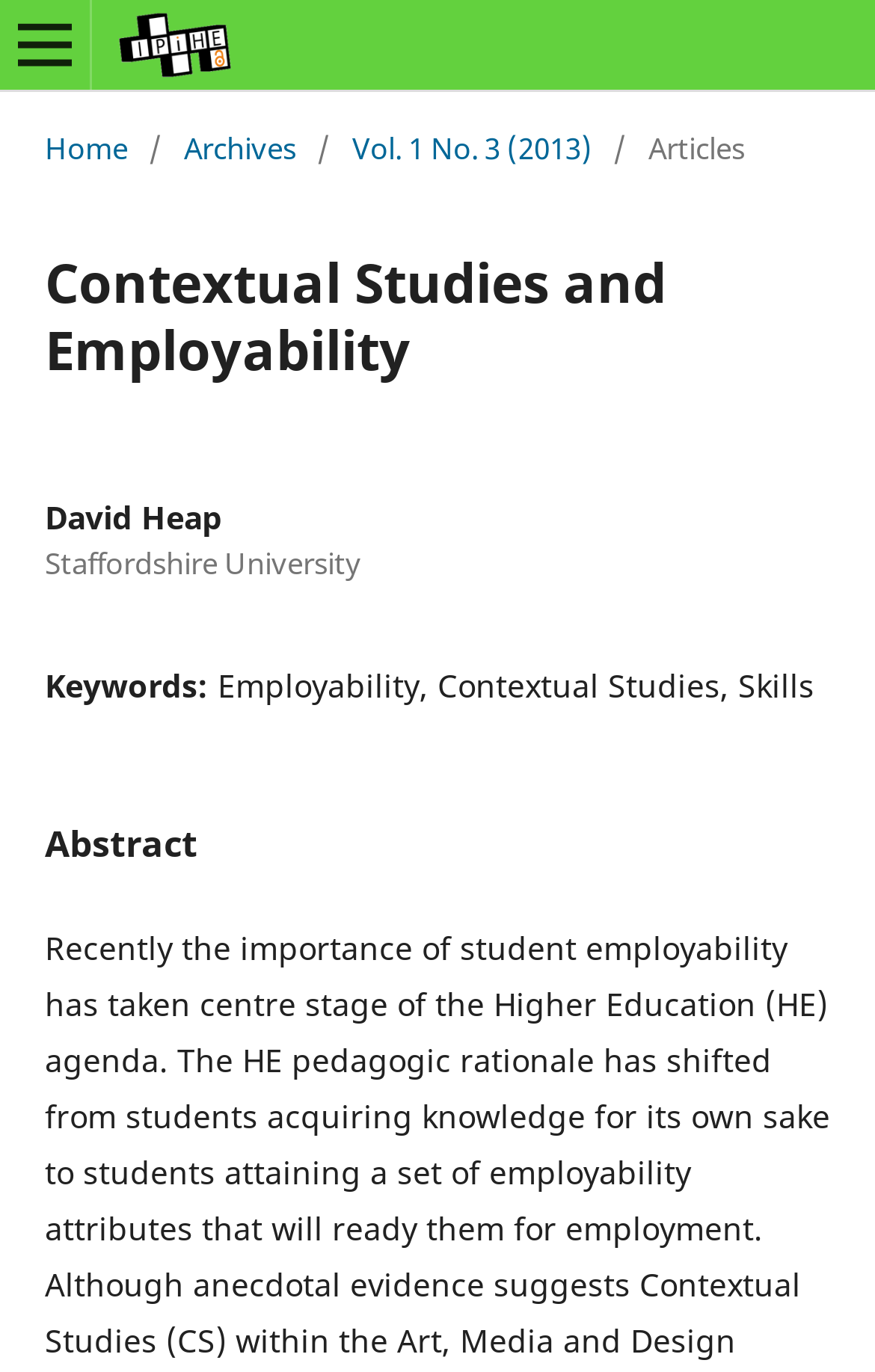Explain the features and main sections of the webpage comprehensively.

The webpage is about Contextual Studies and Employability, with a focus on Innovative Practice in Higher Education. At the top left corner, there is a button to open a menu. Next to it, on the top left, is a logo for the IPiHE journal. Below the logo, there is a navigation section that indicates the user's current location, with links to the Home page, Archives, and a specific volume and issue of the journal. 

On the top center of the page, there is a heading that displays the title "Contextual Studies and Employability". Below this heading, there are three lines of text: the first line displays the author's name, "David Heap", the second line shows the affiliation, "Staffordshire University", and the third line is empty. 

Further down, there is a section that lists keywords related to the topic, including "Employability", "Contextual Studies", and "Skills". Below the keywords, there is a heading that says "Abstract", but the actual abstract content is not provided.